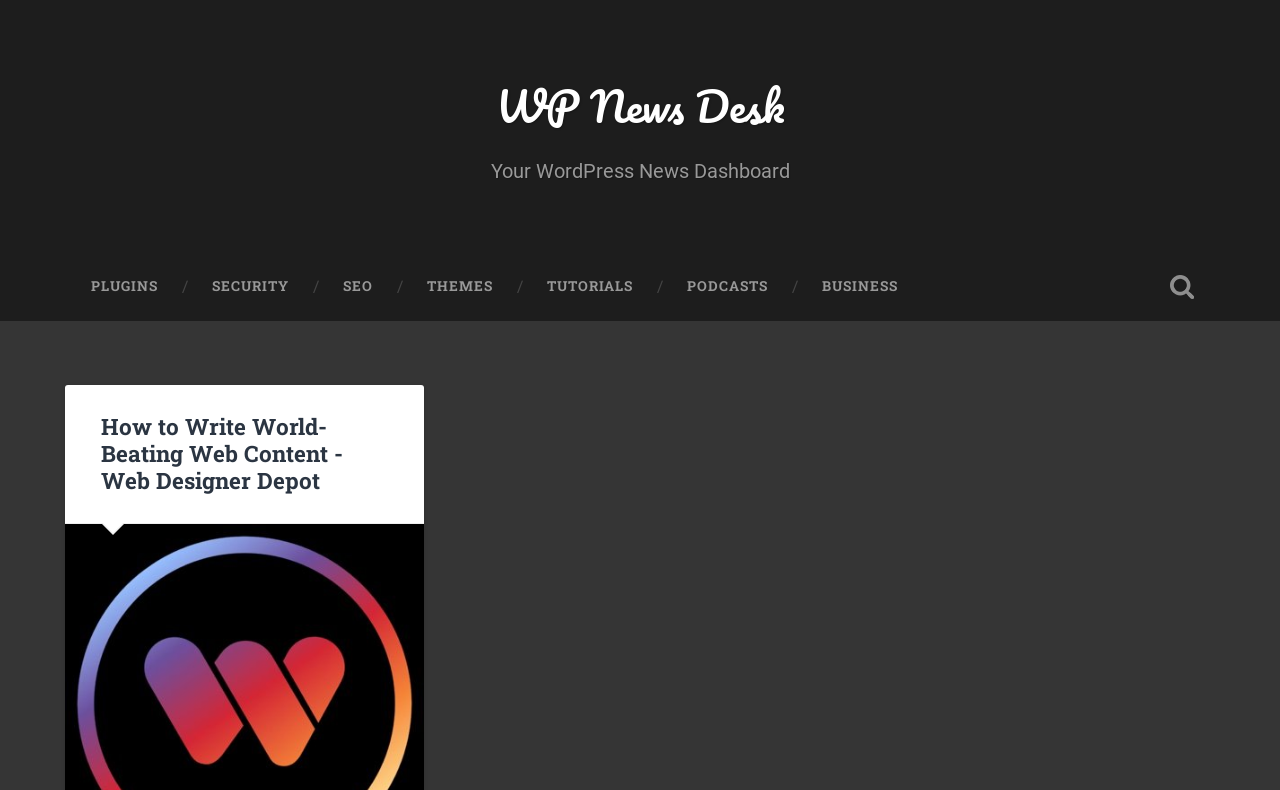Identify the bounding box coordinates for the element you need to click to achieve the following task: "go to WP News Desk". Provide the bounding box coordinates as four float numbers between 0 and 1, in the form [left, top, right, bottom].

[0.388, 0.089, 0.612, 0.178]